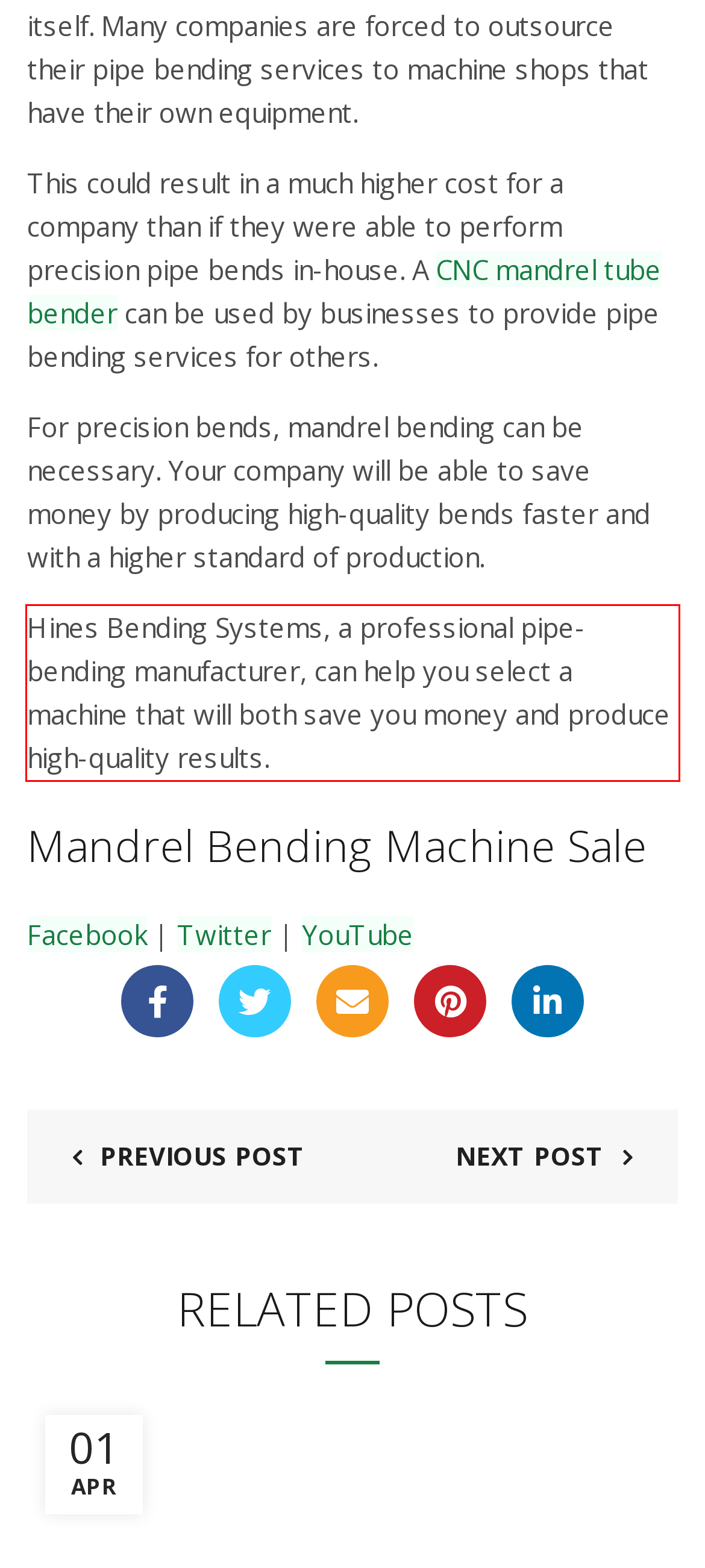Look at the screenshot of the webpage, locate the red rectangle bounding box, and generate the text content that it contains.

Hines Bending Systems, a professional pipe-bending manufacturer, can help you select a machine that will both save you money and produce high-quality results.